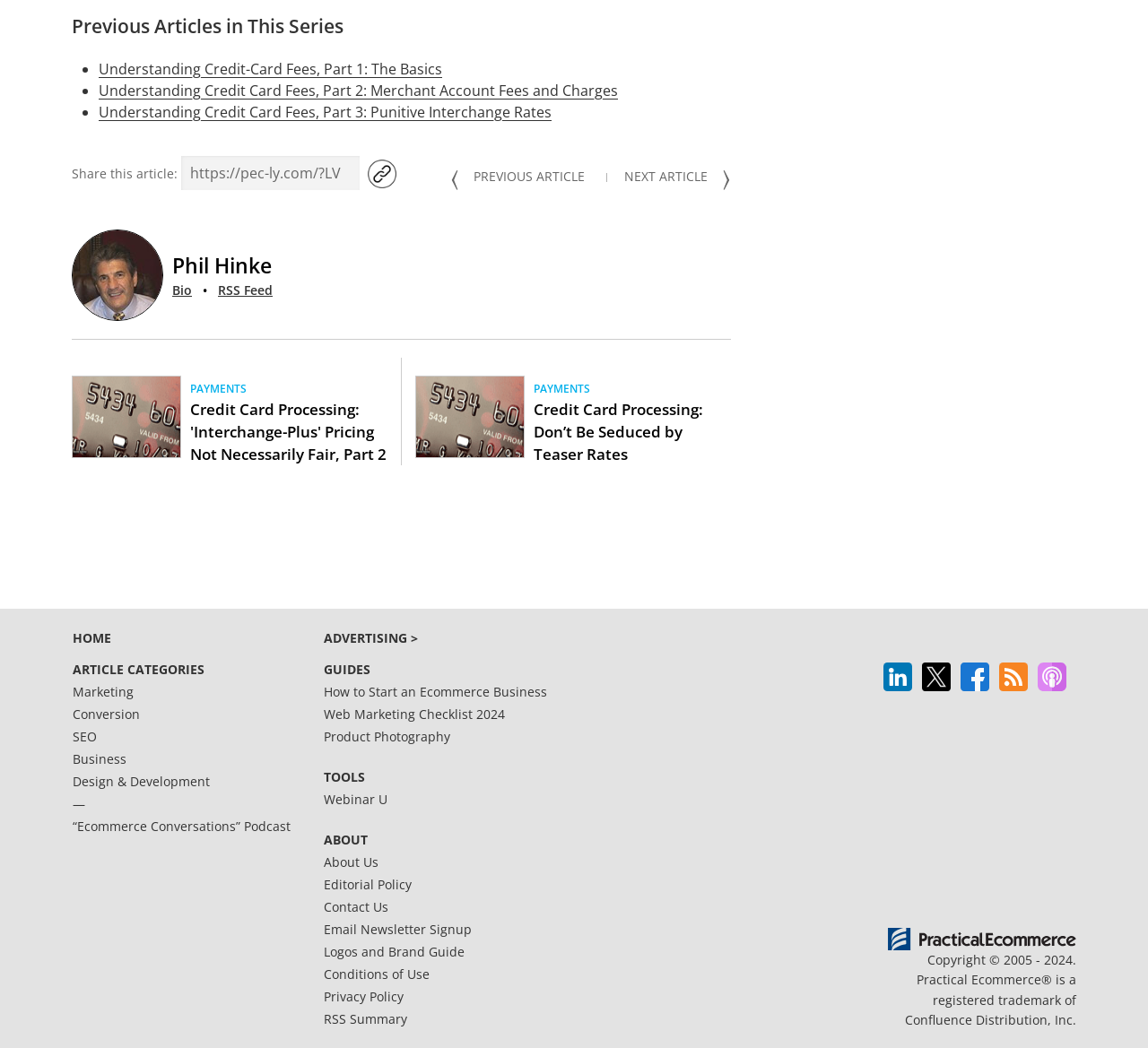Could you provide the bounding box coordinates for the portion of the screen to click to complete this instruction: "Visit the home page"?

[0.062, 0.598, 0.253, 0.62]